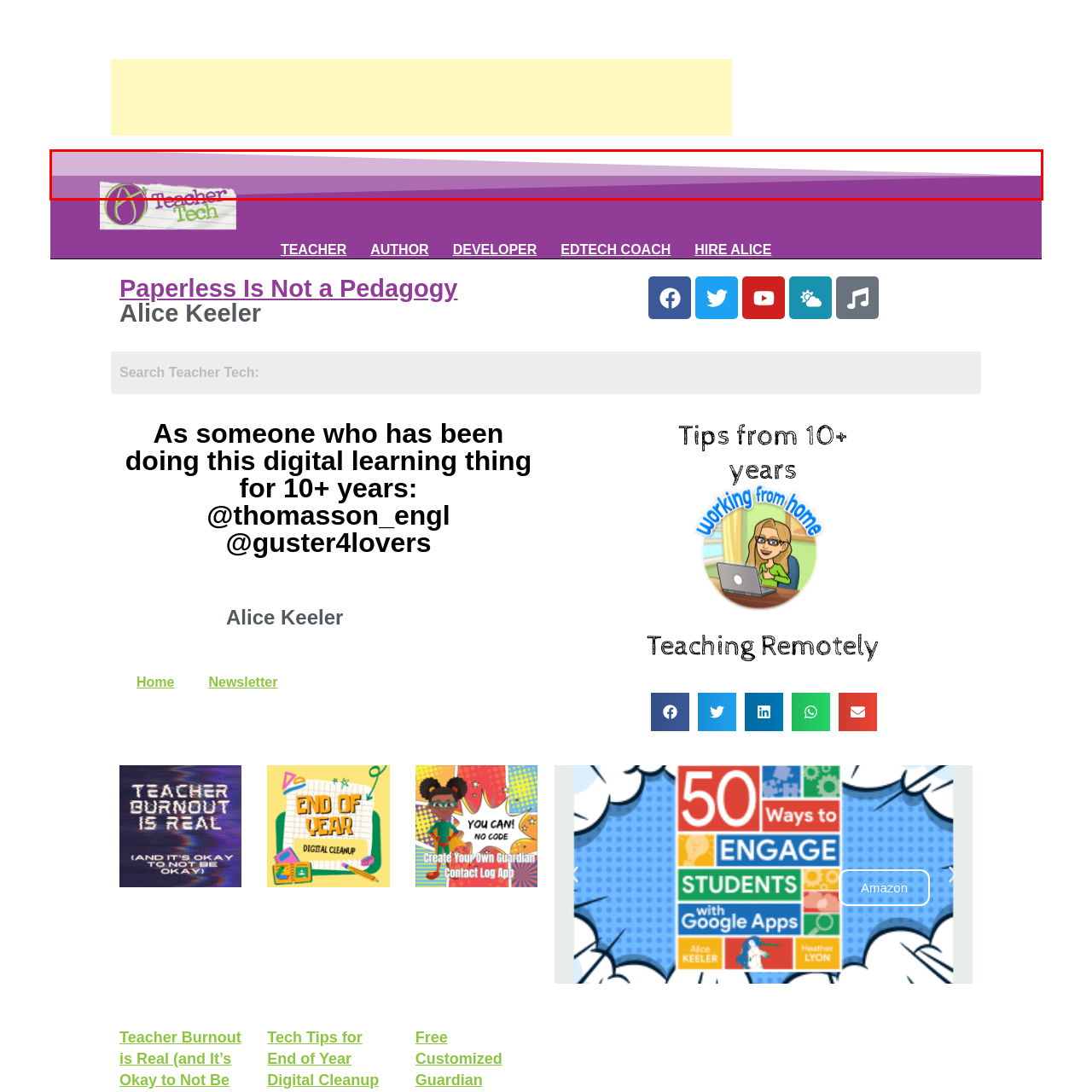Look at the photo within the red outline and describe it thoroughly.

This image features a visually engaging banner element from the "Teacher Tech" blog, showcasing a combination of vibrant purple and lavender hues. Prominently displayed at the center is the logo resembling 'Teacher', indicating the theme of educational technology and resources provided by Alice Keeler. The design is clean and modern, reflecting the blog's focus on digital learning for educators. The overall aesthetic aims to attract teachers looking for innovative teaching strategies and tech tips, consistent with the blog's mission to enhance classroom experiences through technology.